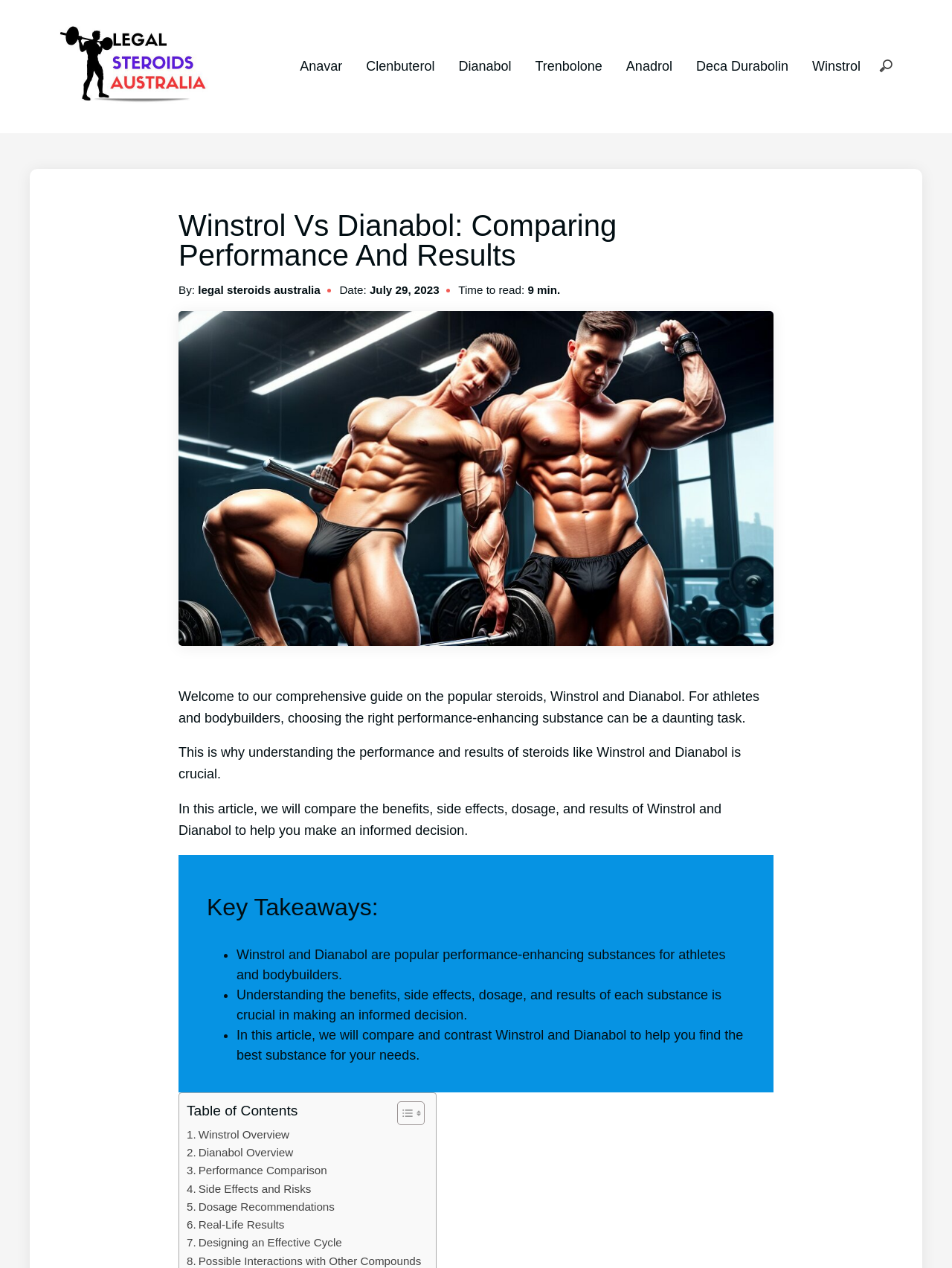Respond with a single word or phrase to the following question:
How many sections are in the Table of Contents?

7